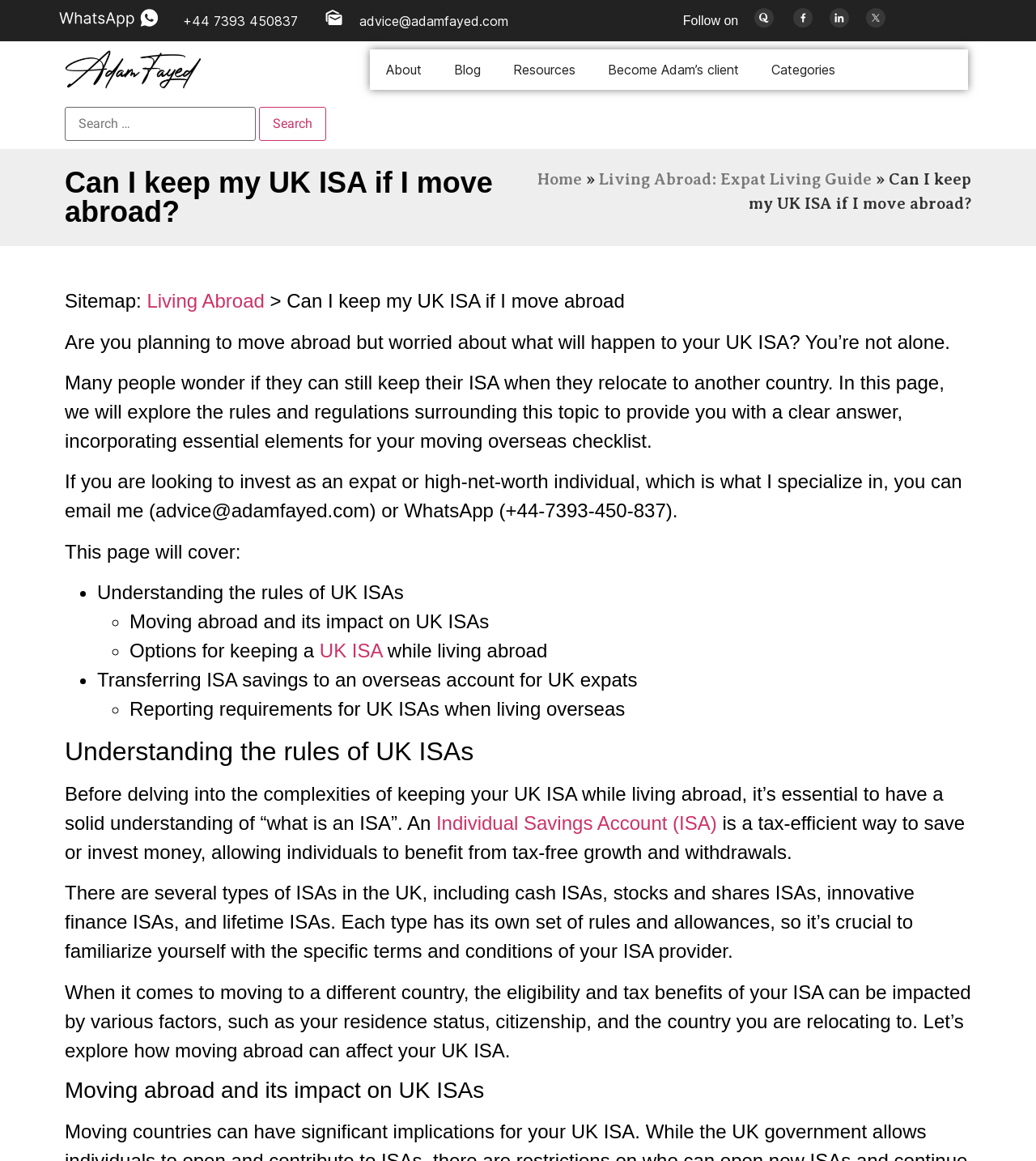What is the purpose of the search box?
Based on the image, please offer an in-depth response to the question.

I inferred the purpose of the search box by looking at its location and the text 'Search for:' next to it, which suggests that it is used to search for content on the website.